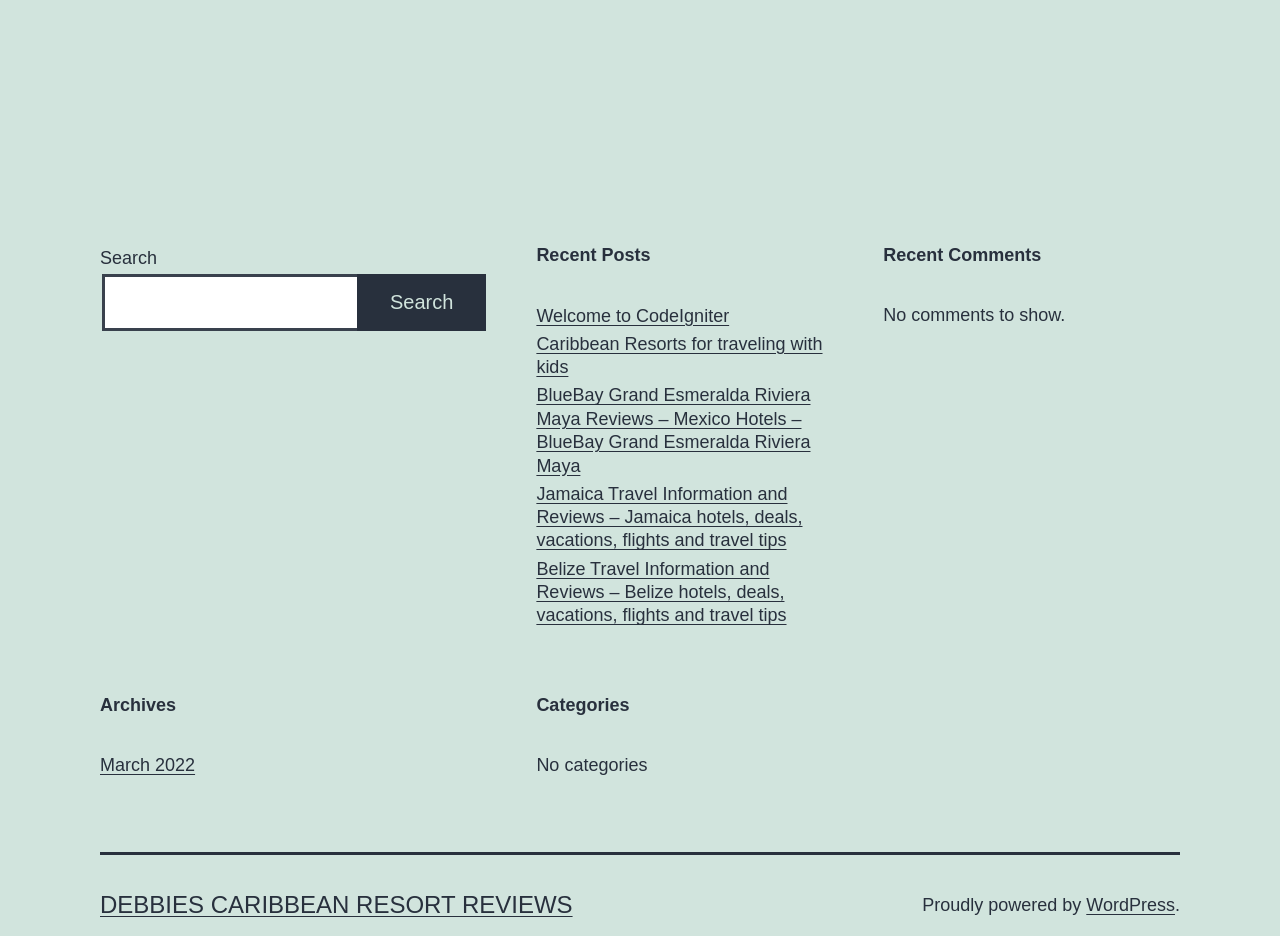Find the bounding box coordinates of the clickable area that will achieve the following instruction: "search for something".

[0.078, 0.293, 0.281, 0.353]